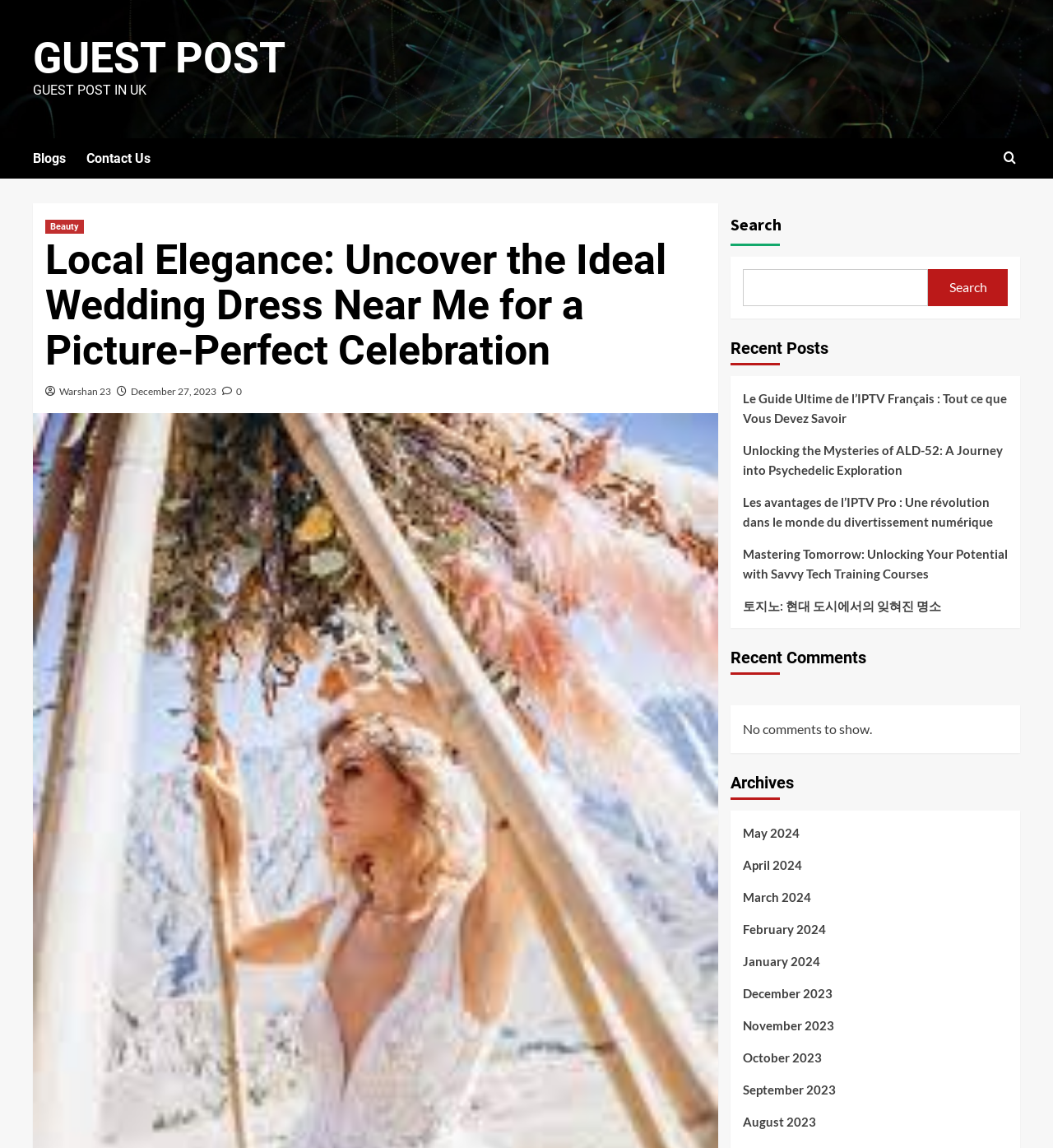Provide a comprehensive caption for the webpage.

This webpage appears to be a blog or article-based website. At the top, there is a navigation menu with links to "GUEST POST", "Blogs", and "Contact Us". On the top right, there is a search bar with a search button. 

Below the navigation menu, there is a heading that reads "Local Elegance: Uncover the Ideal Wedding Dress Near Me for a Picture-Perfect Celebration". This is followed by a link to the author's name, "Warshan 23", and the date "December 27, 2023". There is also a social media icon with a count of 0.

The main content of the webpage is divided into three sections. The first section is titled "Recent Posts" and lists five article links with various titles. The second section is titled "Recent Comments" but currently shows a message indicating that there are no comments to display. The third section is titled "Archives" and lists links to monthly archives from May 2024 to August 2023.

On the top right corner, there is a social media icon with a dropdown menu that links to categories such as "Beauty".